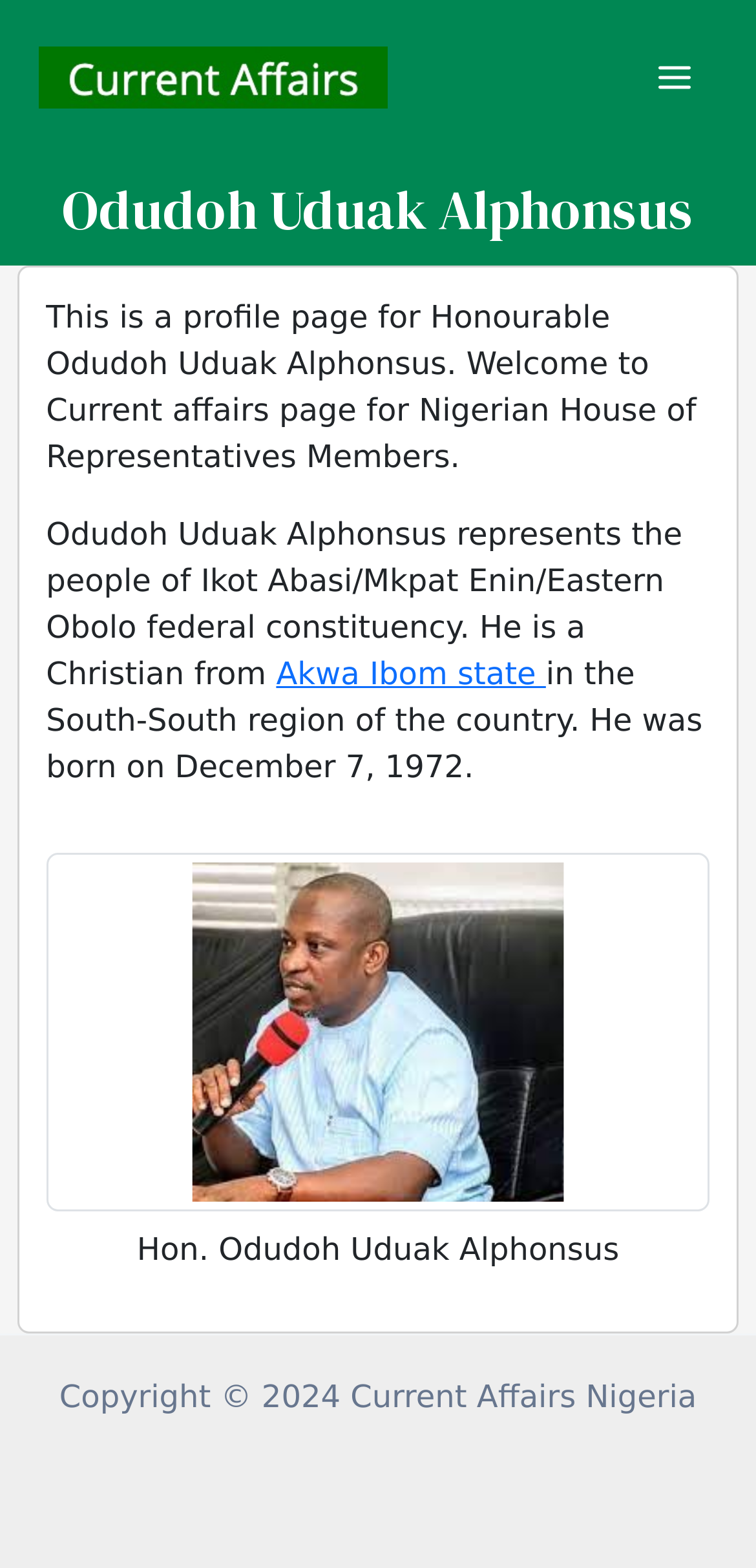Give a detailed explanation of the elements present on the webpage.

The webpage is a profile page for Honourable Odudoh Uduak Alphonsus, a member of the Nigerian House of Representatives. At the top left, there is a link to "Current Affairs Nigeria" accompanied by an image with the same name. On the top right, there is a button labeled "Main Menu" with an image beside it.

Below the top section, there is a heading that displays the name "Odudoh Uduak Alphonsus". The main content area is divided into sections. The first section contains a brief introduction to the profile page, stating that it is a profile page for Honourable Odudoh Uduak Alphonsus and welcoming visitors to the Current Affairs page for Nigerian House of Representatives Members.

The next section provides more information about Odudoh Uduak Alphonsus, including the federal constituency he represents, his religion, and his birthdate. There is also a link to "Akwa Ibom state" in this section. 

To the right of this section, there is a complementary section containing an image labeled "Picture of the representative". Below this, there is a section with the title "Hon. Odudoh Uduak Alphonsus".

At the bottom of the page, there is a copyright notice that reads "Copyright © 2024 Current Affairs Nigeria".